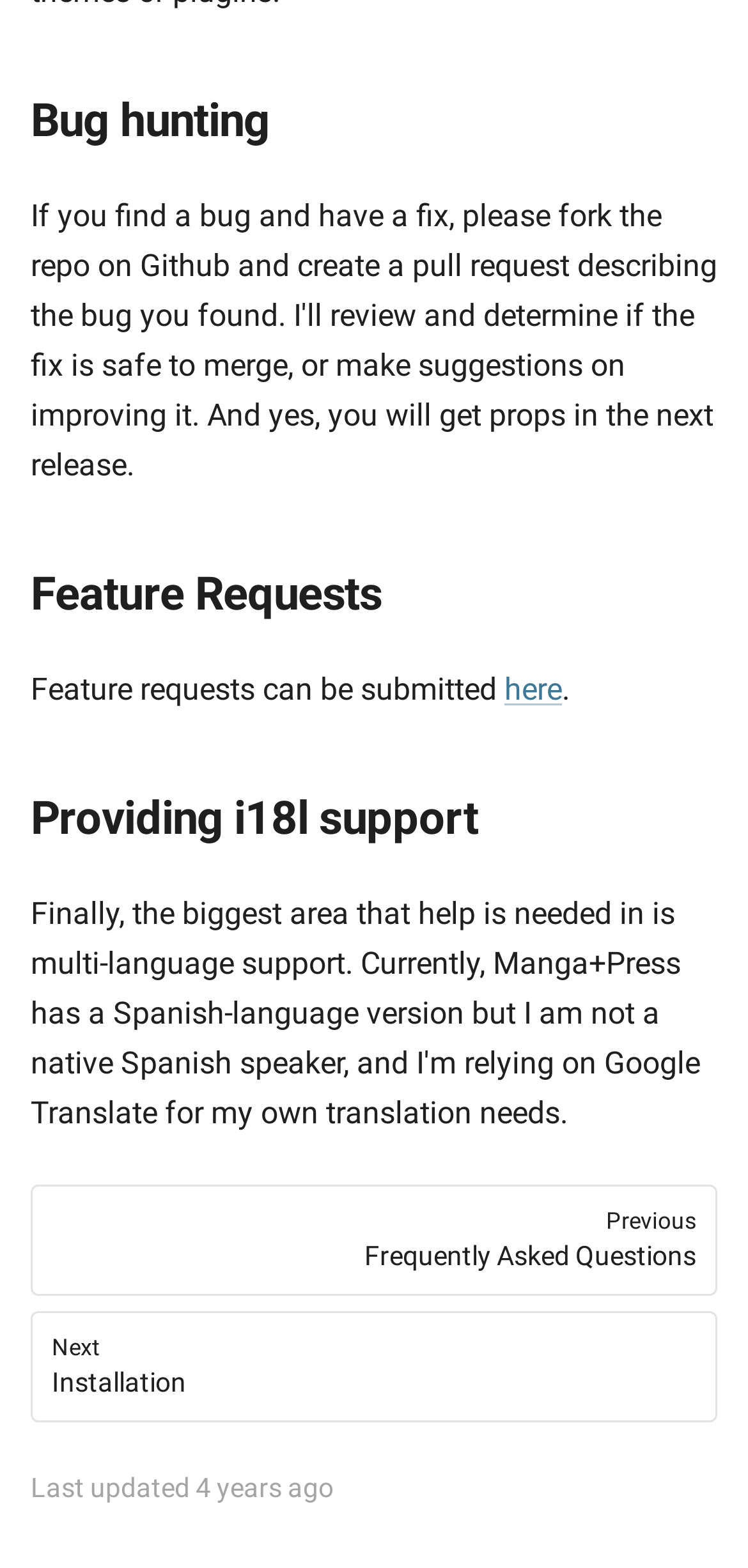When was the page last updated?
Could you answer the question with a detailed and thorough explanation?

The text 'Last updated' is followed by the timestamp '11/8/2019, 1:43:24 AM', which indicates the last update time of the page.